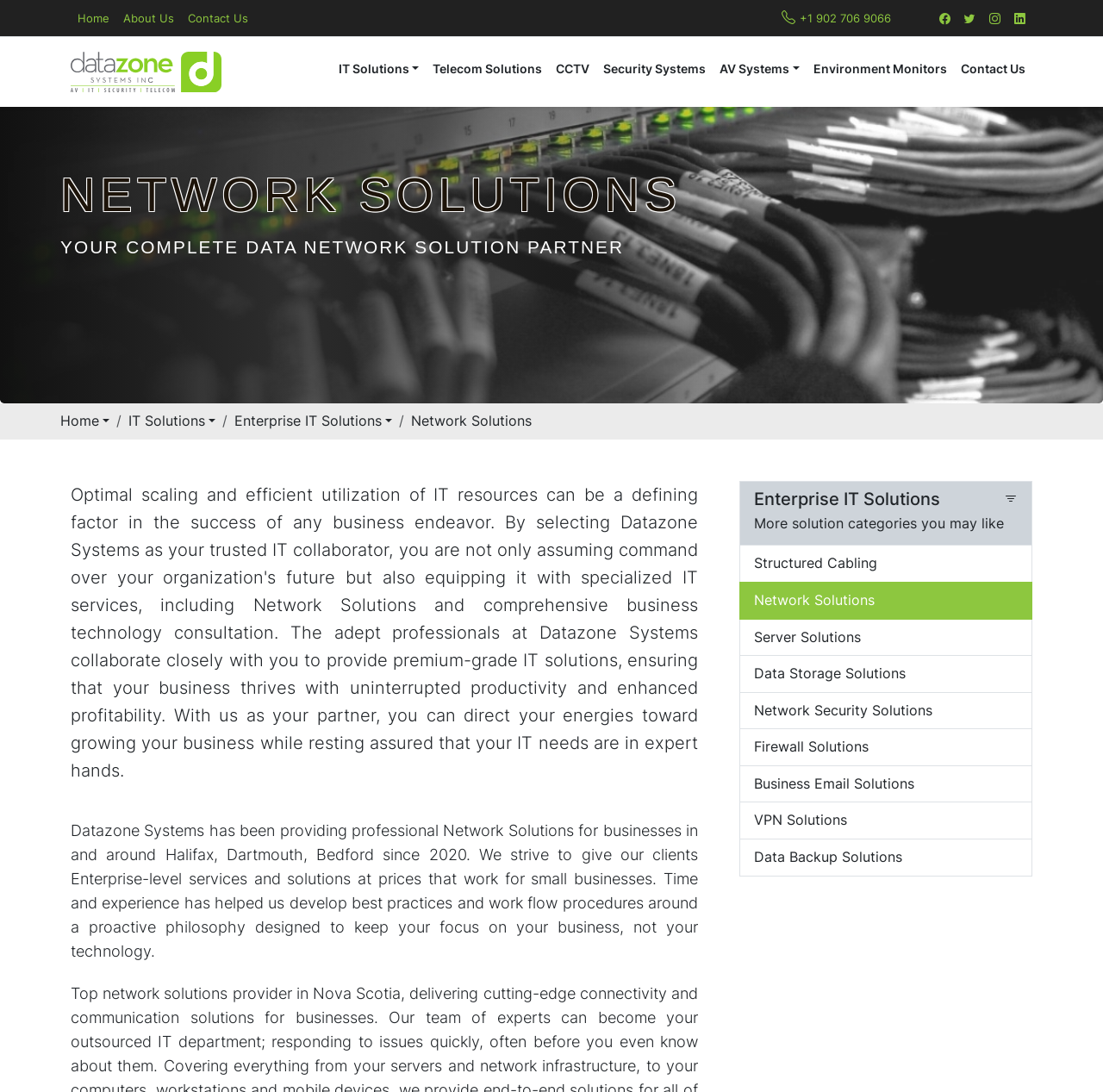Identify the coordinates of the bounding box for the element described below: "Home". Return the coordinates as four float numbers between 0 and 1: [left, top, right, bottom].

[0.055, 0.377, 0.099, 0.393]